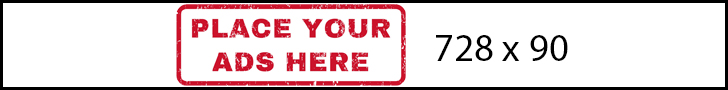What is the color of the text in the banner ad?
Can you provide a detailed and comprehensive answer to the question?

The caption describes the design of the banner ad, highlighting the striking contrast between the red text and the white background, ensuring visibility and drawing attention to potential advertisers.